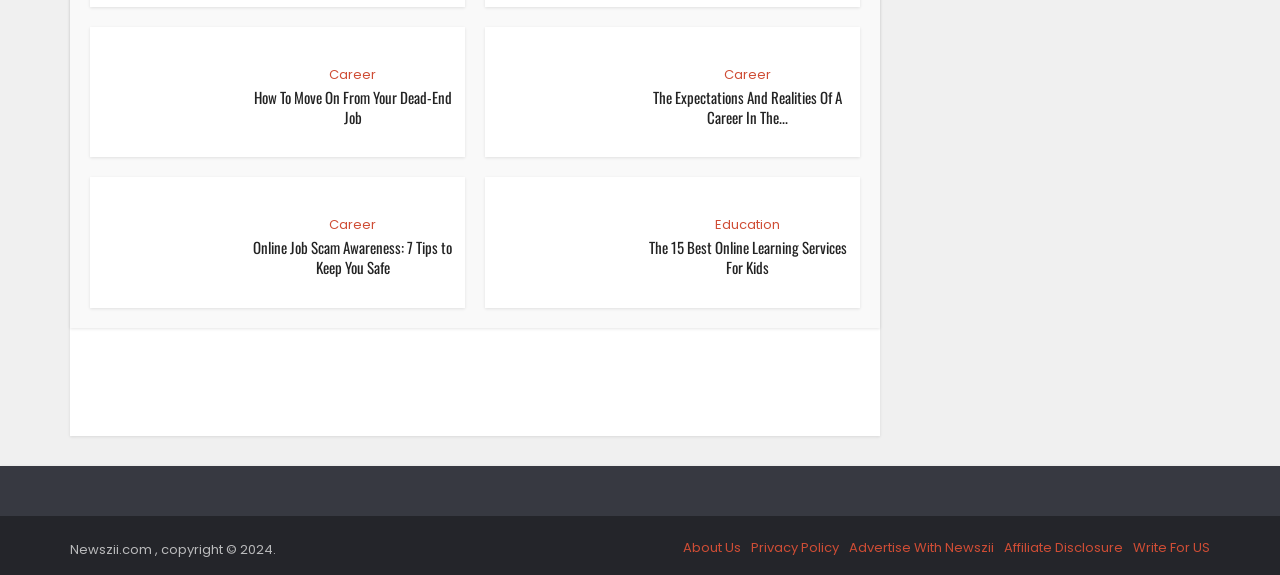What is the name of the website?
Look at the screenshot and respond with one word or a short phrase.

Newszii.com